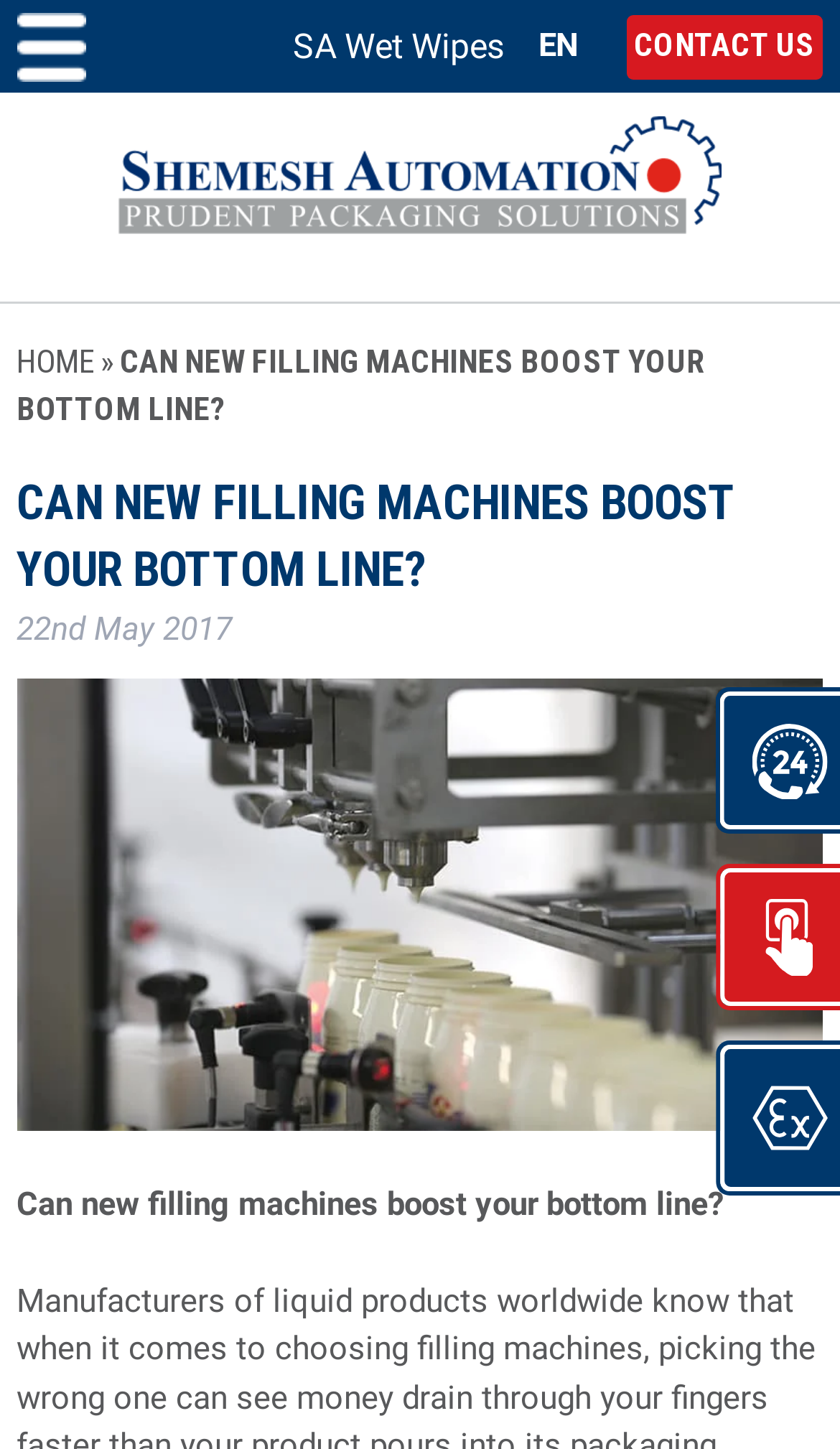What is the company name?
Using the image, provide a detailed and thorough answer to the question.

The company name can be found in the link 'Shemesh Automation Automated Packaging Machinery' which is located at the top of the webpage, and also in the image with the same name.